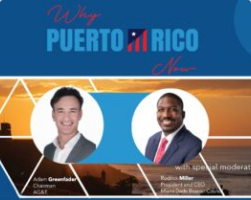Please give a succinct answer to the question in one word or phrase:
What is the backdrop of the promotional graphic?

Serene sunset over the ocean